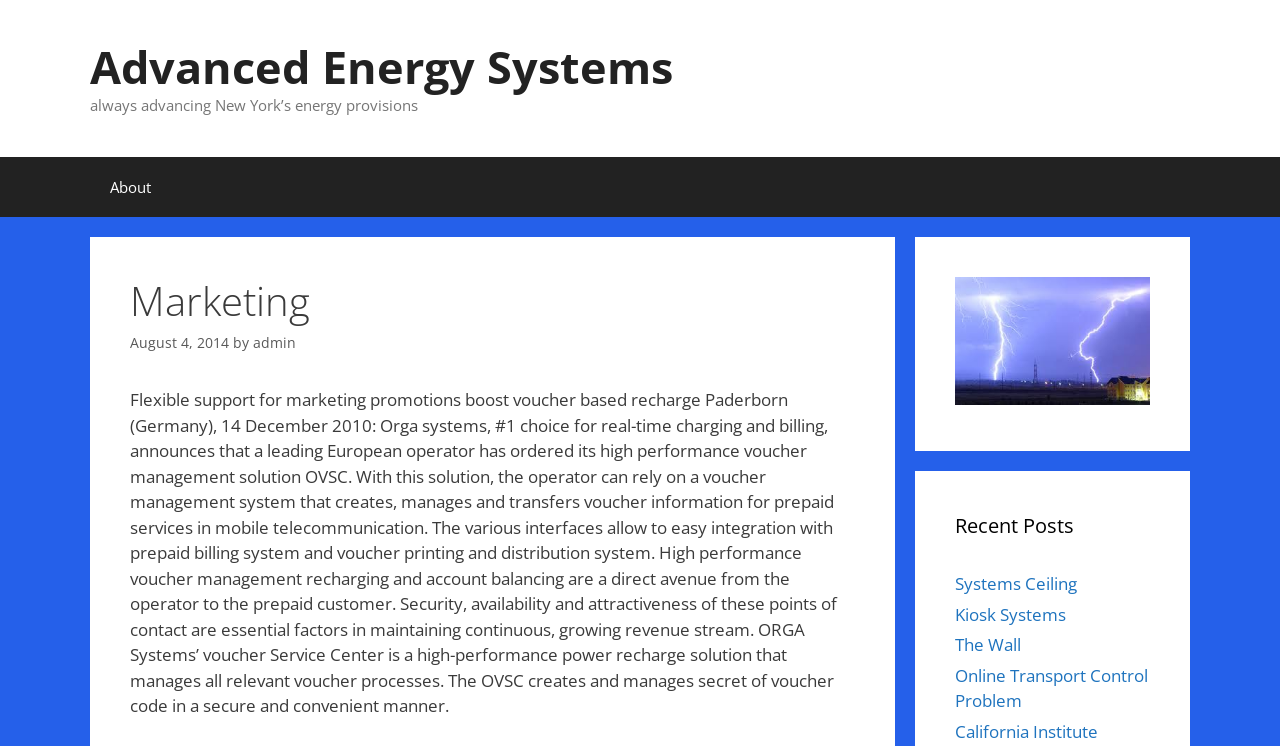How many recent posts are listed?
Utilize the information in the image to give a detailed answer to the question.

The webpage has a section titled 'Recent Posts' which lists 5 links to different posts, including 'Systems Ceiling', 'Kiosk Systems', 'The Wall', 'Online Transport Control Problem', and 'California Institute'.